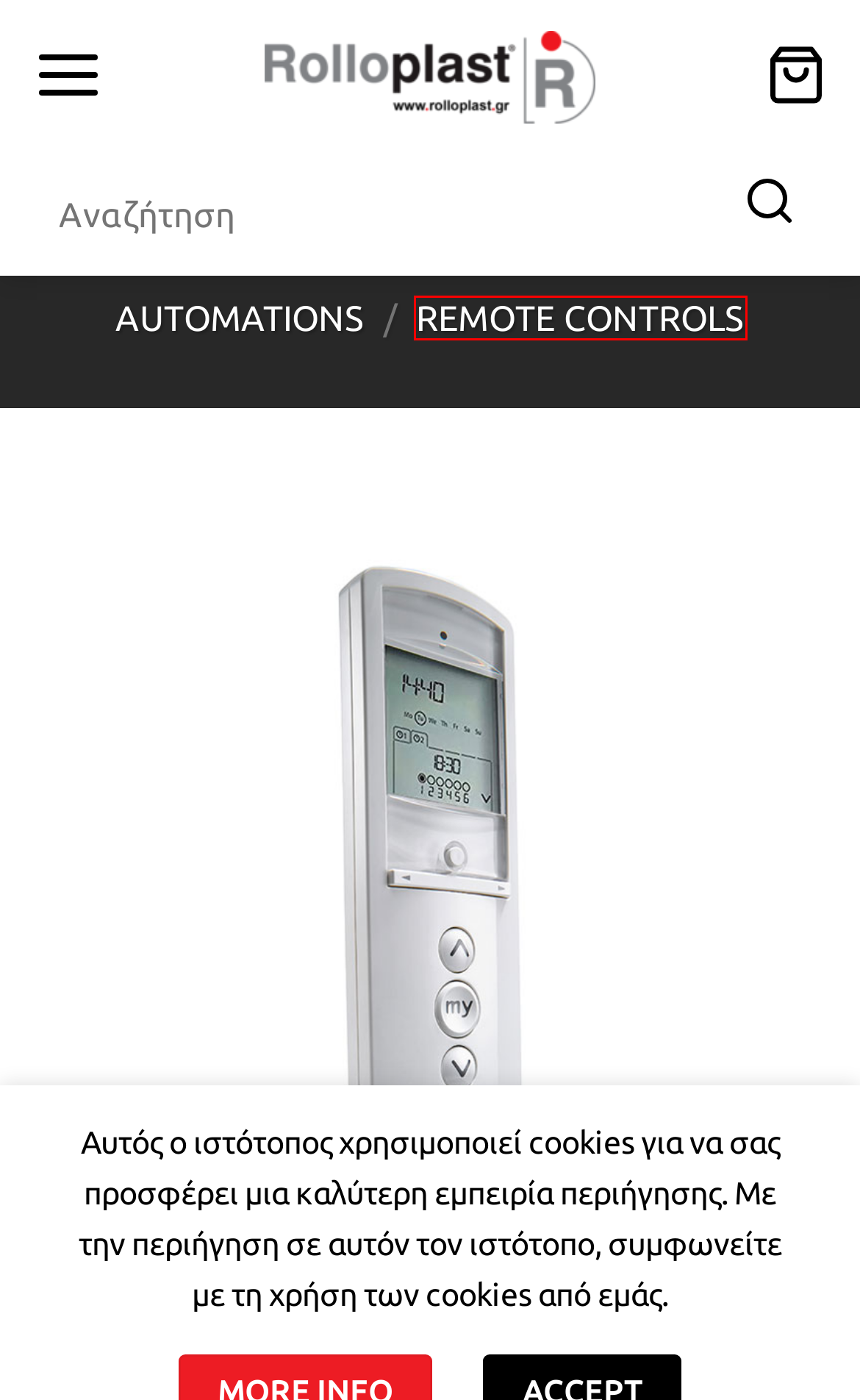You are provided a screenshot of a webpage featuring a red bounding box around a UI element. Choose the webpage description that most accurately represents the new webpage after clicking the element within the red bounding box. Here are the candidates:
A. Automations – Rolloplast
B. Remote controls – Rolloplast
C. SOMFY IO Remote Control Nina – Rolloplast
D. Articles – Rolloplast
E. Rolloplast – Building upgrade systems
F. ABOUT US – Rolloplast
G. Cart – Rolloplast
H. TERMS OF USE – Rolloplast

B